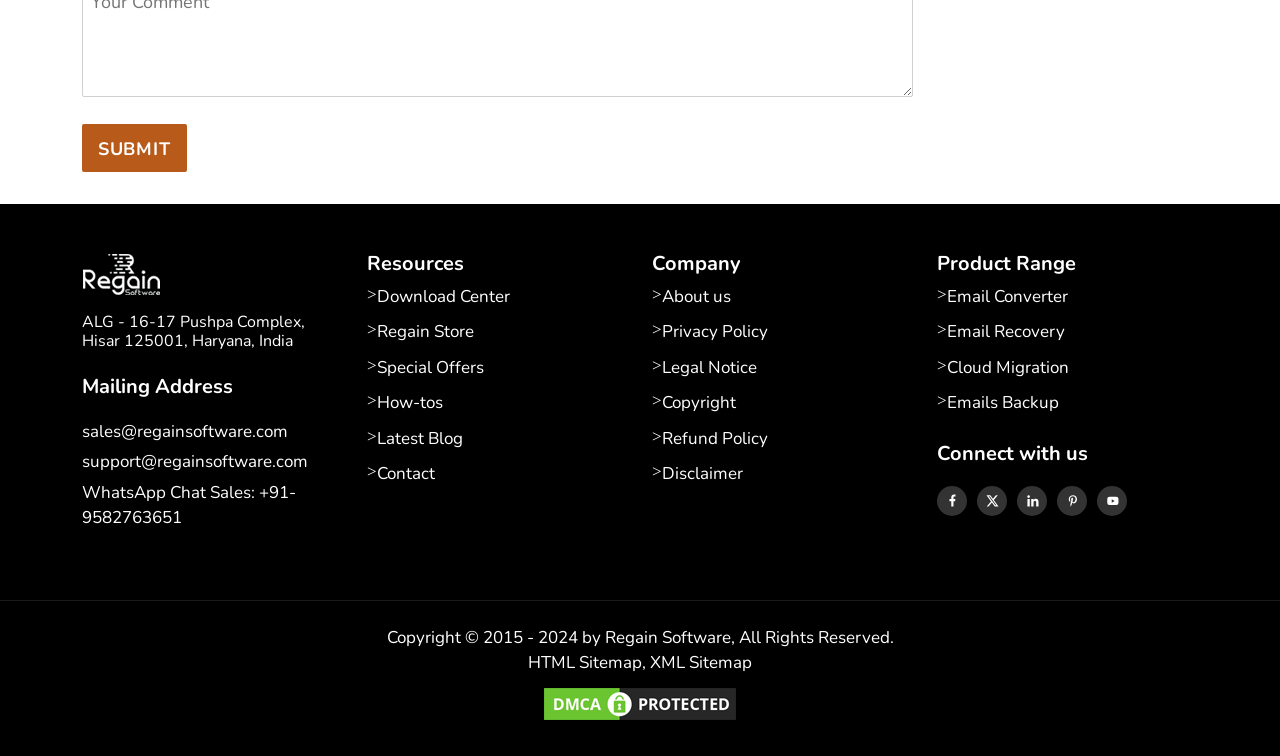Specify the bounding box coordinates of the element's region that should be clicked to achieve the following instruction: "Visit the Download Center". The bounding box coordinates consist of four float numbers between 0 and 1, in the format [left, top, right, bottom].

[0.287, 0.375, 0.398, 0.422]